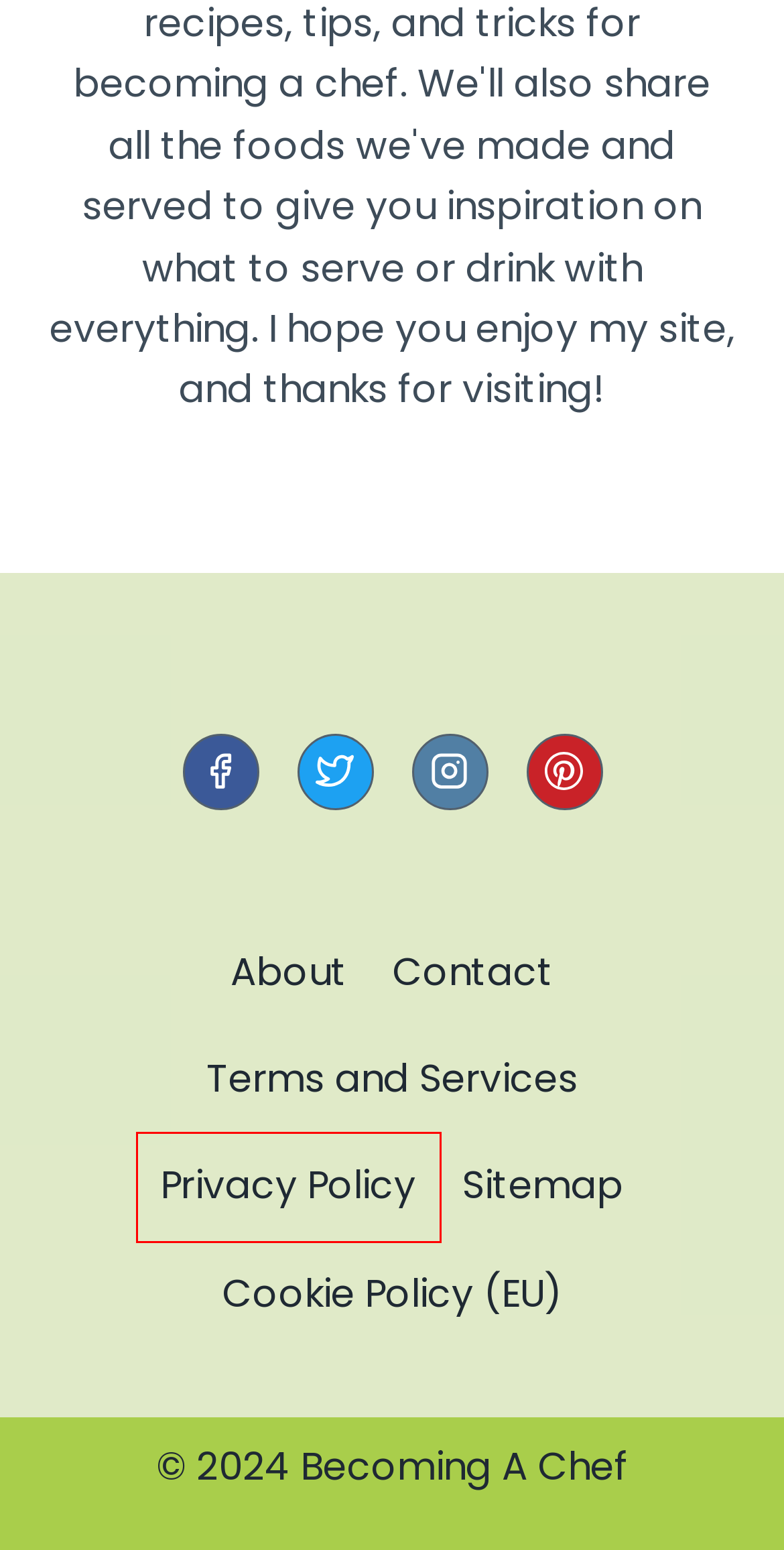Look at the screenshot of a webpage with a red bounding box and select the webpage description that best corresponds to the new page after clicking the element in the red box. Here are the options:
A. Contact - Becoming A Chef
B. 15 Best Side Dishes For Pork Roast Dinner You'll Love - Becoming A Chef
C. About - Becoming A Chef
D. Privacy Policy - Becoming A Chef
E. Terms and Services - Becoming A Chef
F. 9 Best Sides For Pork Ribs You'll Enjoy - Becoming A Chef
G. Cookie Policy (EU) - Becoming A Chef
H. Sitemap - Becoming A Chef

D